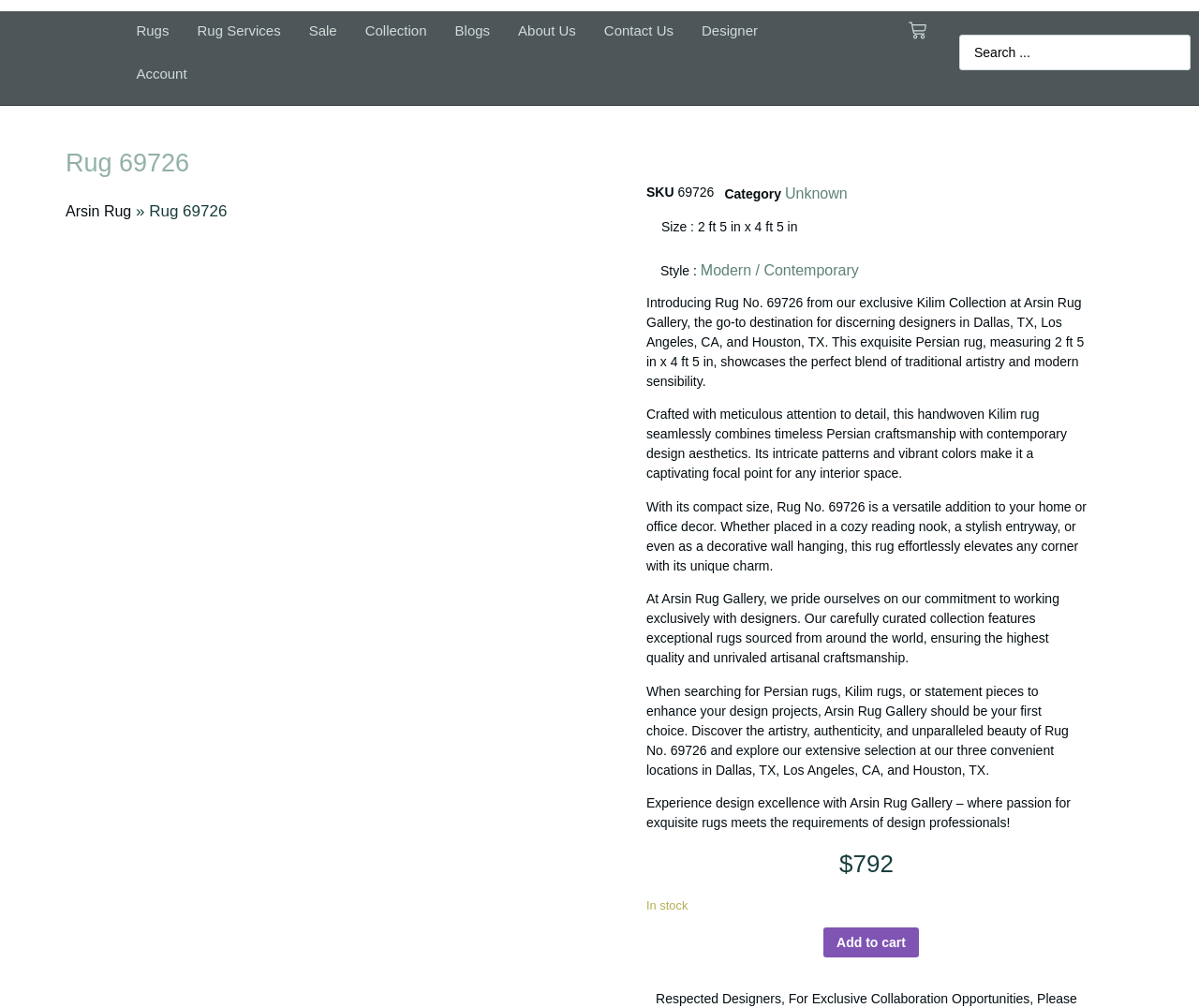Reply to the question with a single word or phrase:
Is the rug in stock?

Yes